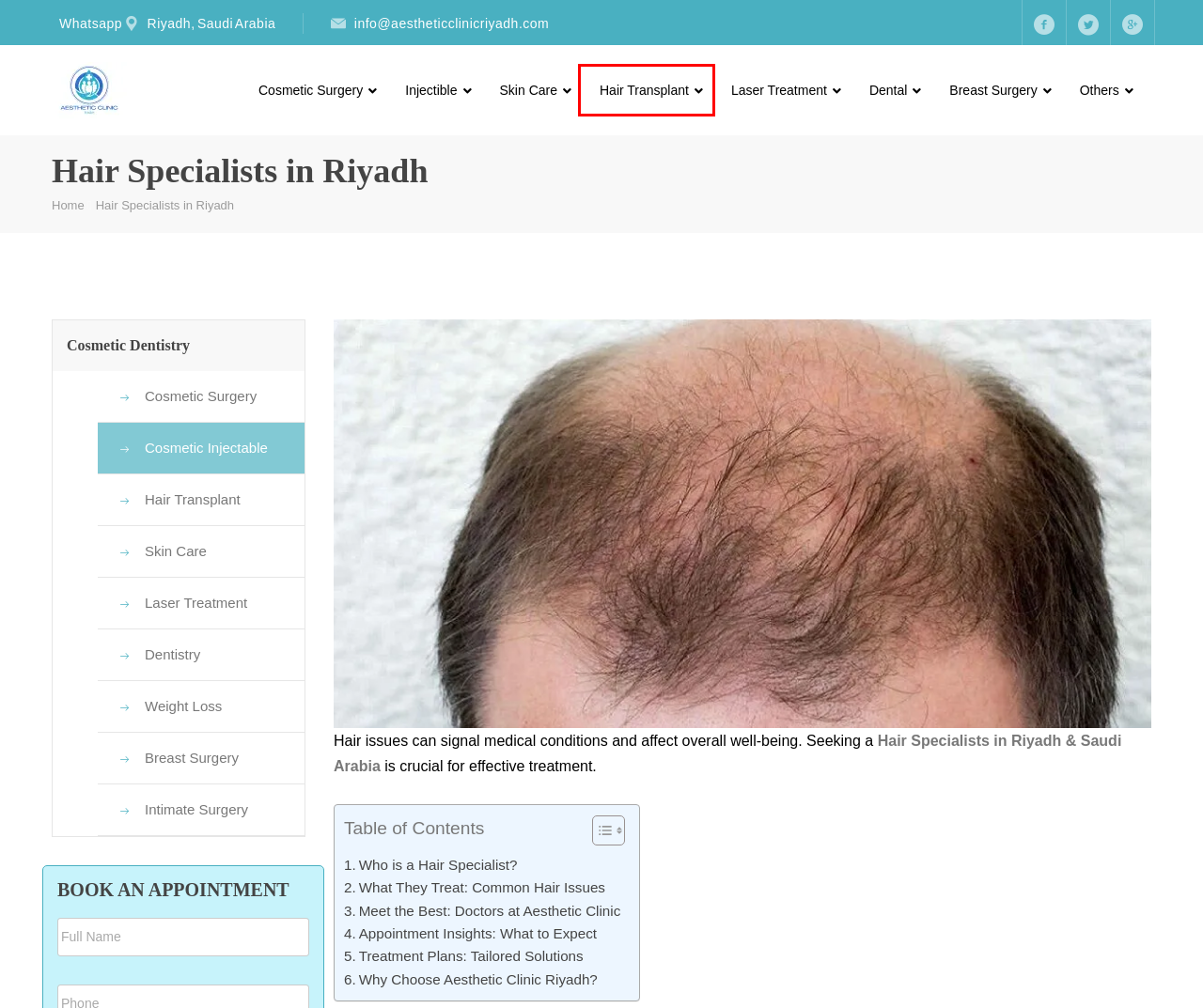Examine the webpage screenshot and identify the UI element enclosed in the red bounding box. Pick the webpage description that most accurately matches the new webpage after clicking the selected element. Here are the candidates:
A. Skin Whitening in Riyadh, & Saudi Arabia | Injections Price
B. Hair Transplant in Riyadh | FUE, FUT & Robotic
C. Dental Clinic in Riyadh & Saudi Arabia | Best Dentist Riyadh
D. Breast Surgery in Riyadh & Saudi Arabia | Breast Surgery
E. Mounjaro Injection in Riyadh & Saudi Arabia | Mounjaro price
F. Best Laser Treatment in Riyadh & Saudi Arabia
G. Aesthetic Clinic Riyadh | Best Clinic in Riyadh
H. Best Botox injection in Riyadh & Saudi Arabia

B